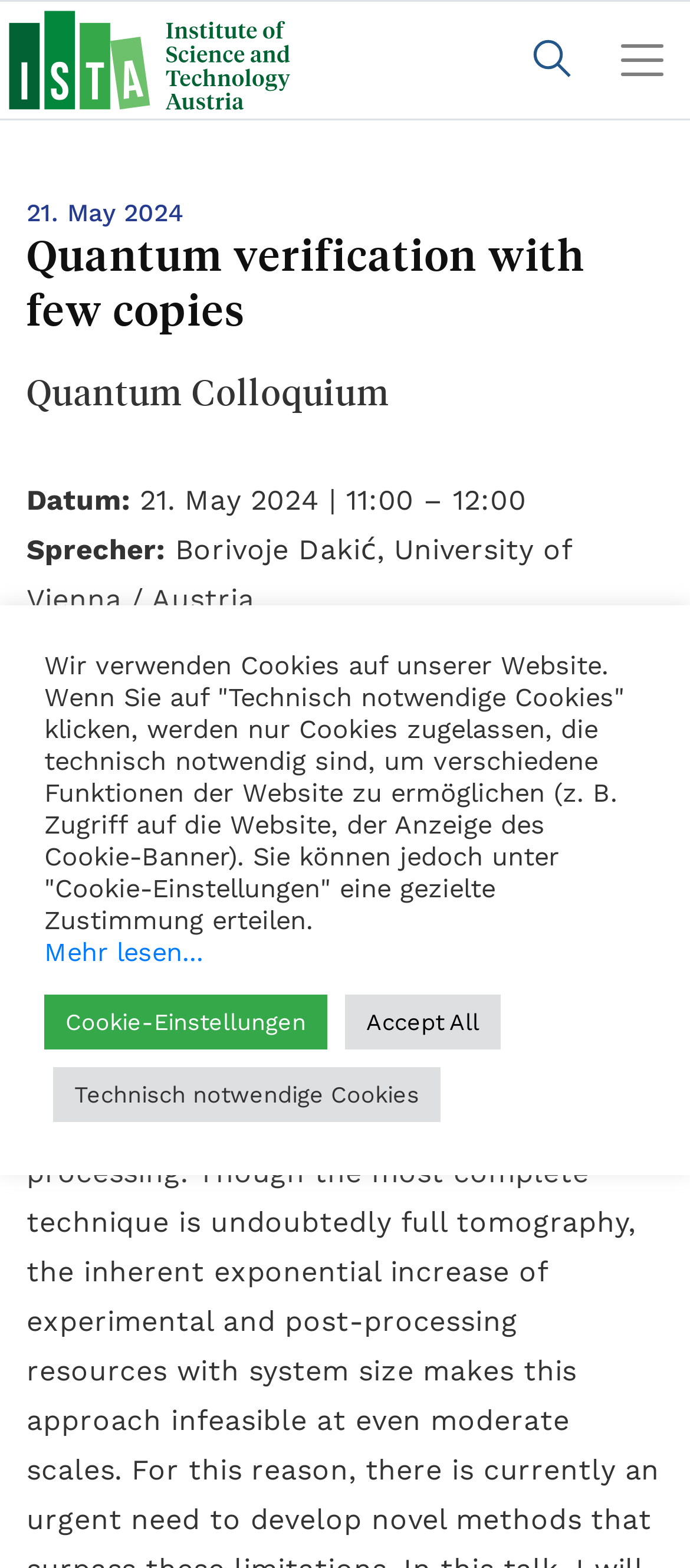What is the date of the Quantum Colloquium?
Using the image, elaborate on the answer with as much detail as possible.

I found the date by looking at the StaticText element with the content '21. May 2024' which is located below the heading 'Quantum Colloquium'.